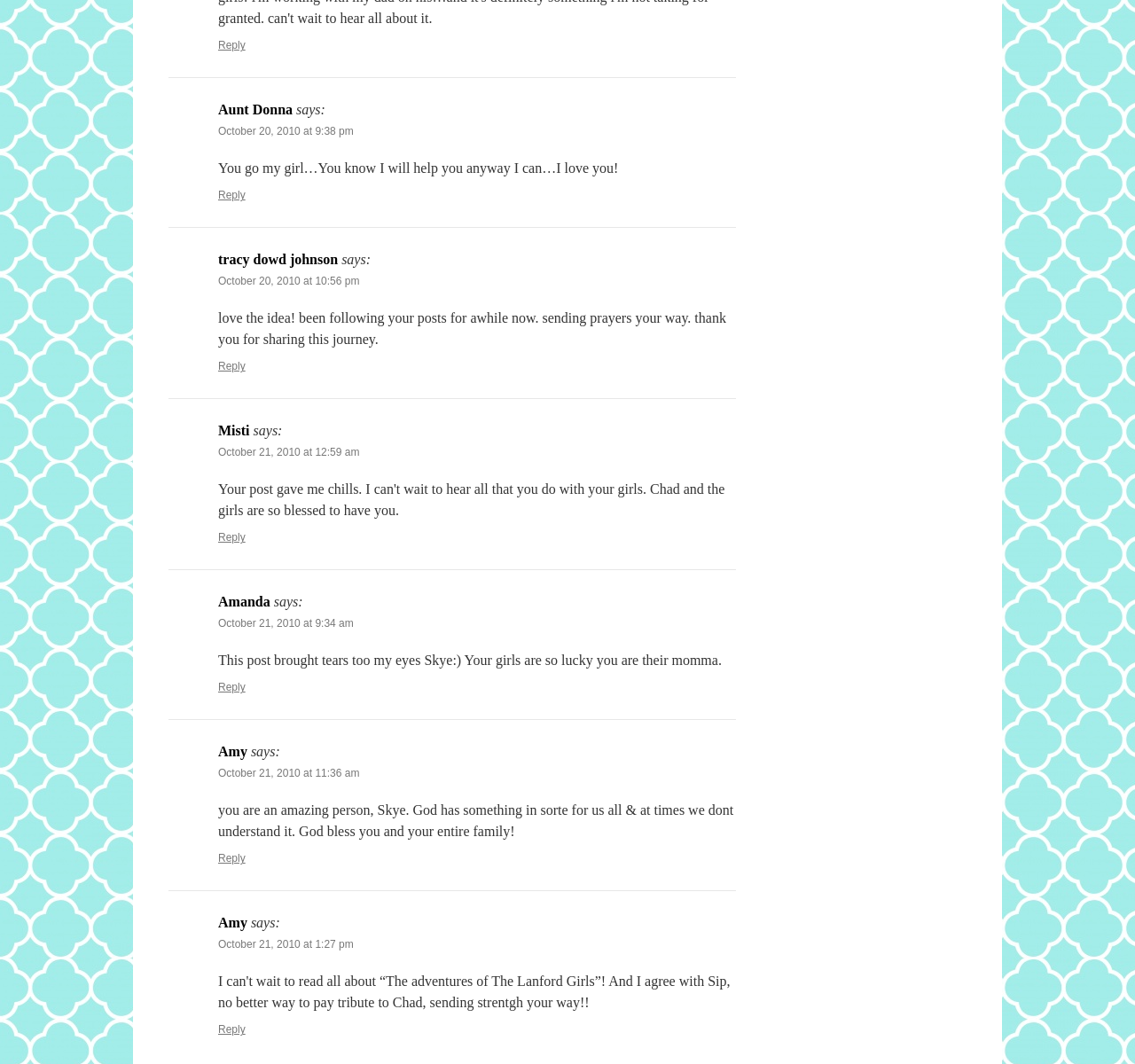Use the information in the screenshot to answer the question comprehensively: How many comments are there?

I counted the number of comment blocks, each starting with a name and a 'says:' label, and found 9 of them.